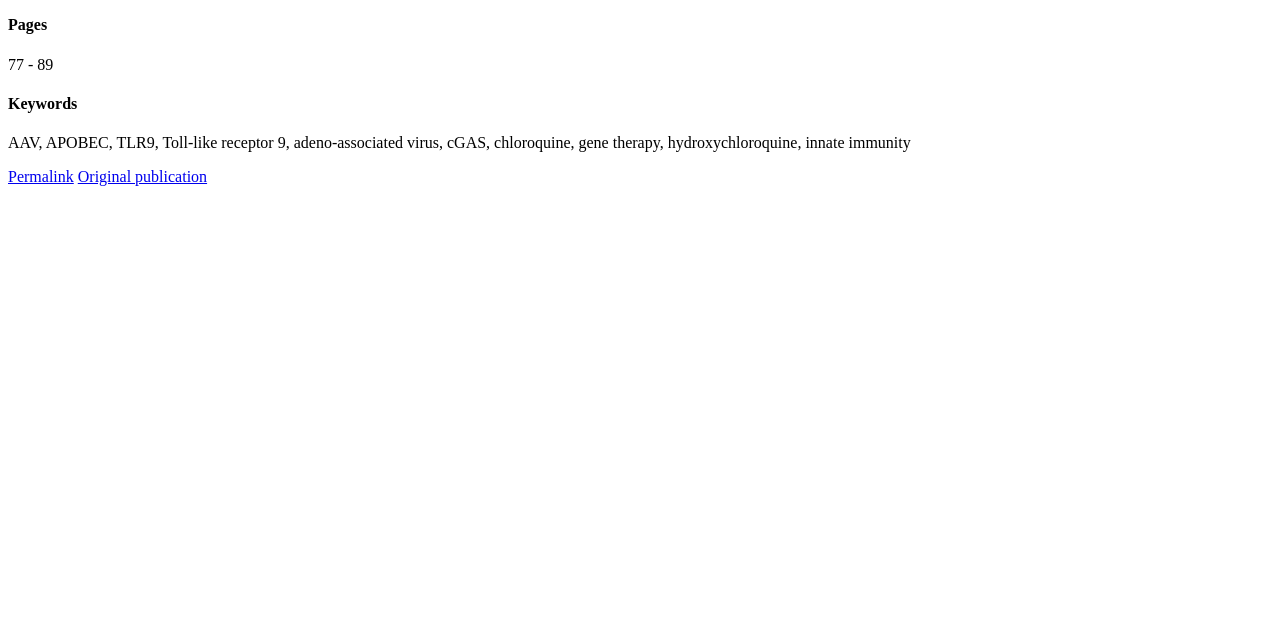Using the provided description Permalink, find the bounding box coordinates for the UI element. Provide the coordinates in (top-left x, top-left y, bottom-right x, bottom-right y) format, ensuring all values are between 0 and 1.

[0.006, 0.263, 0.058, 0.289]